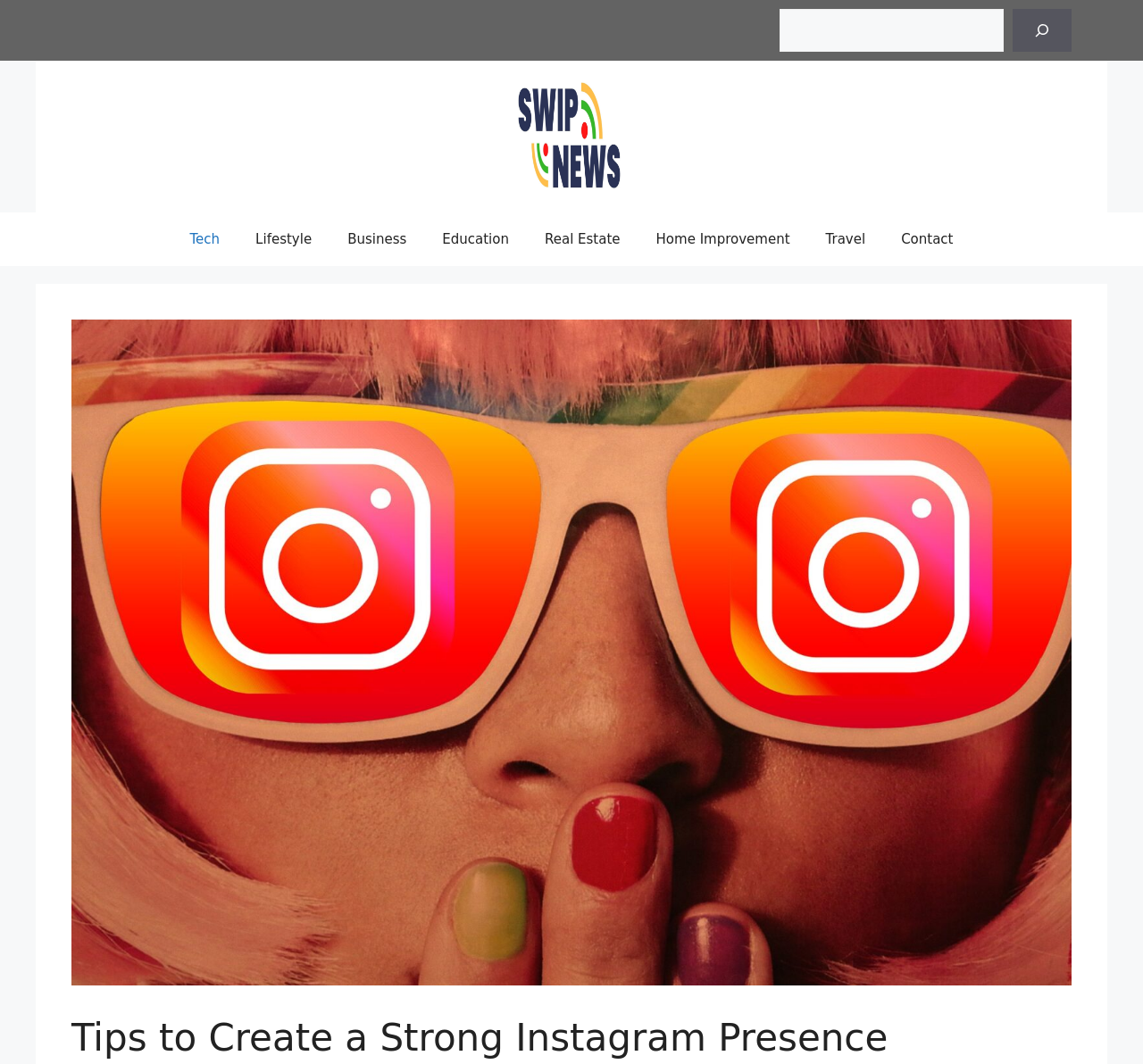Determine the bounding box coordinates for the HTML element described here: "Real Estate".

[0.461, 0.199, 0.558, 0.25]